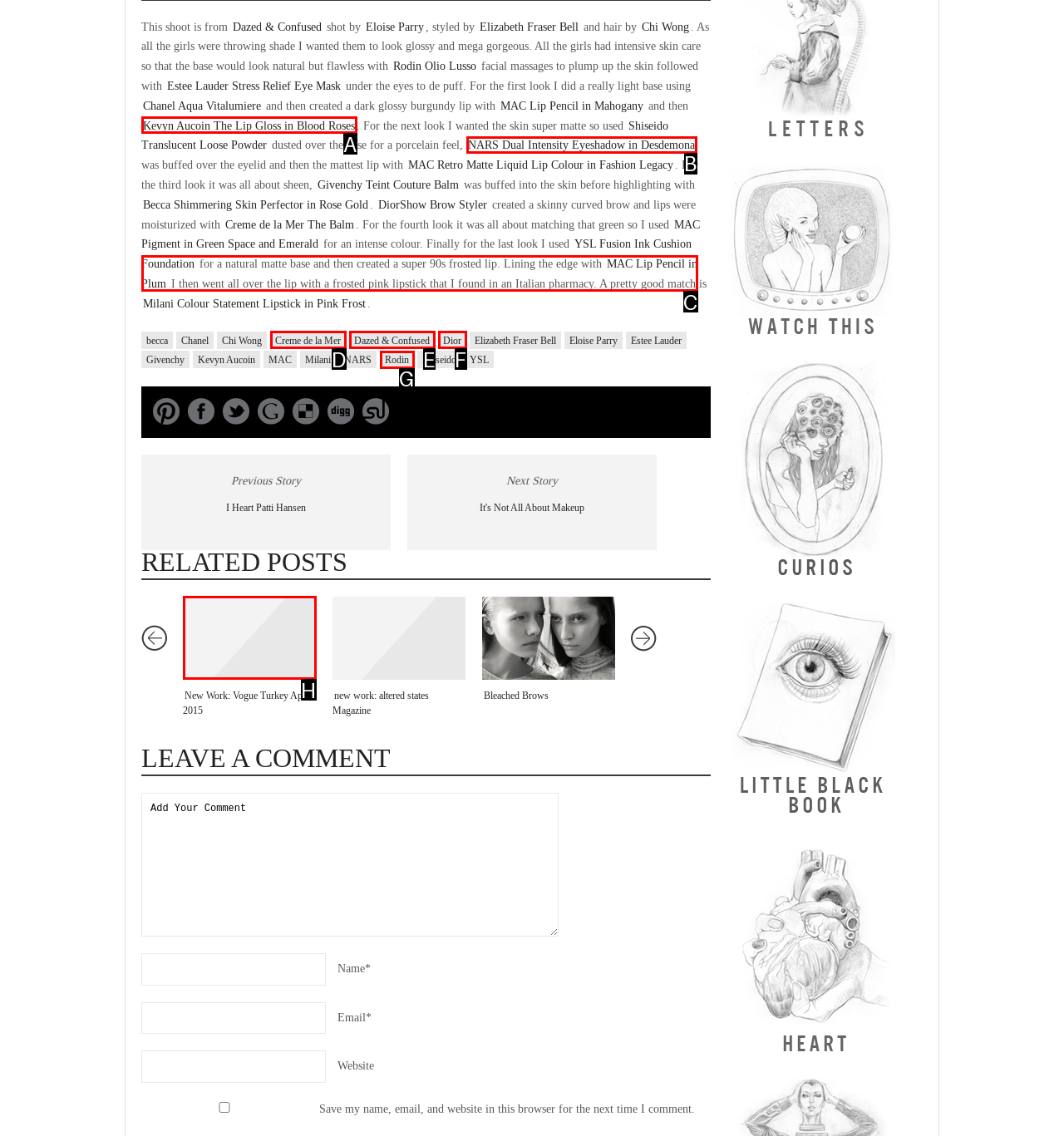Which HTML element matches the description: Creme de la Mer the best? Answer directly with the letter of the chosen option.

D